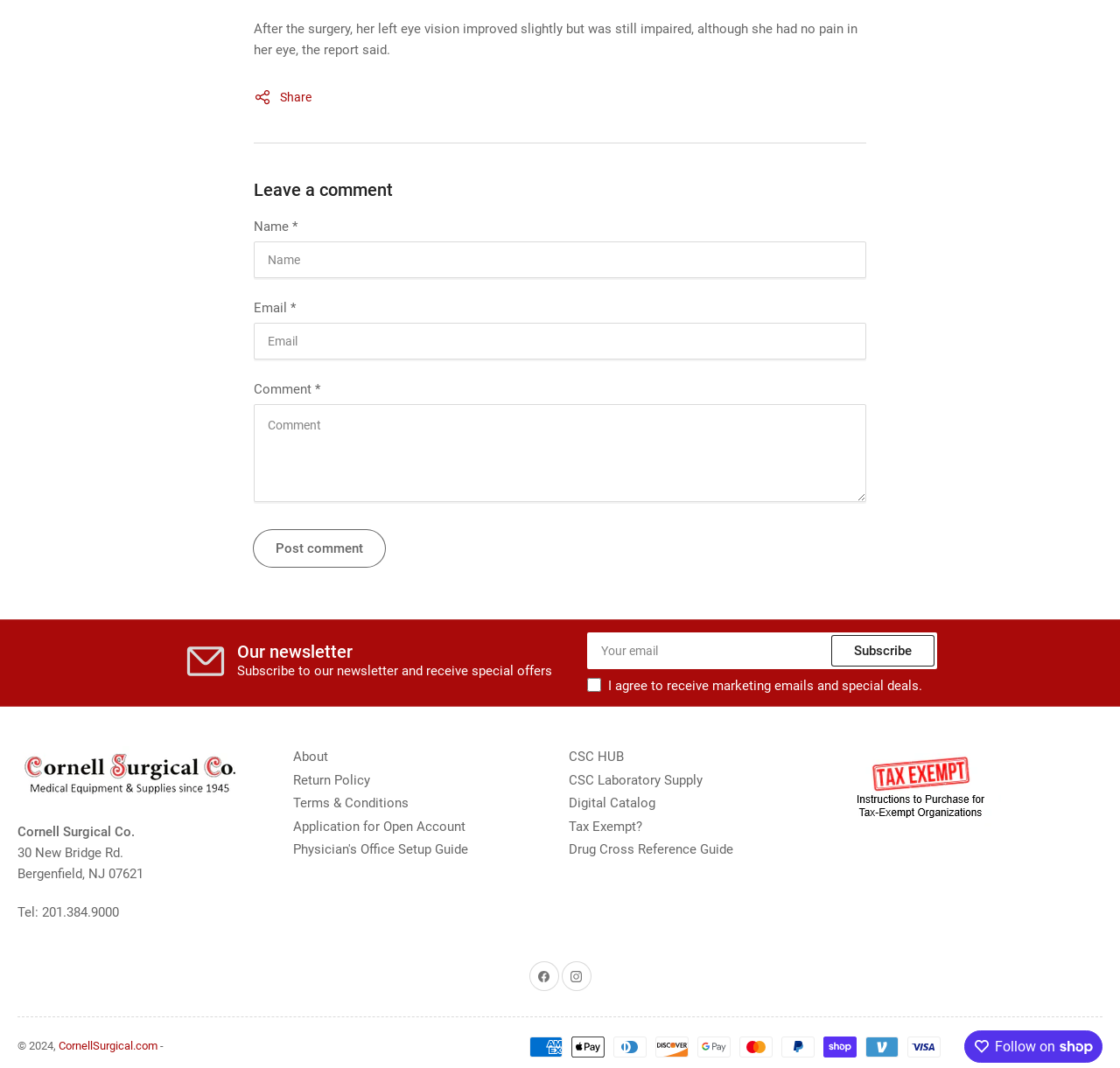Locate the UI element described by Physician's Office Setup Guide and provide its bounding box coordinates. Use the format (top-left x, top-left y, bottom-right x, bottom-right y) with all values as floating point numbers between 0 and 1.

[0.262, 0.78, 0.418, 0.795]